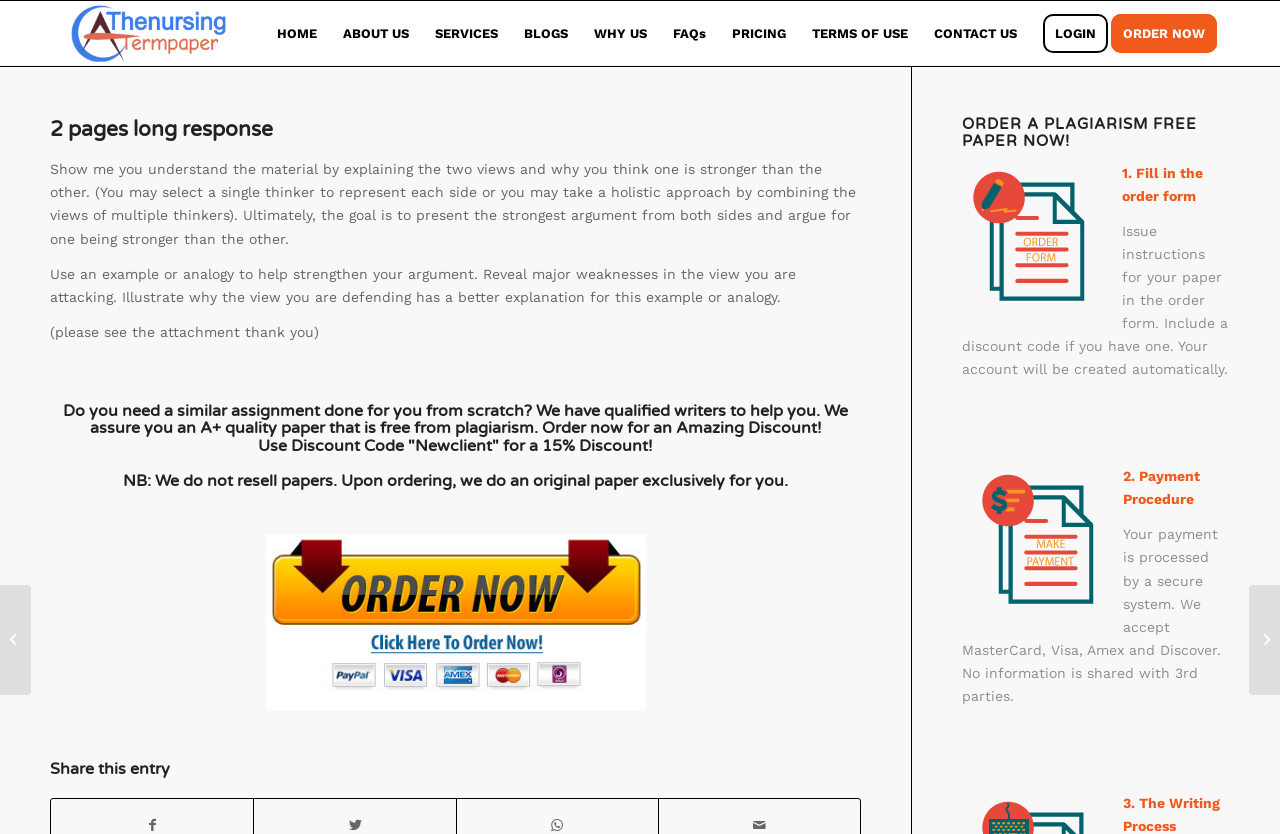Please identify the bounding box coordinates of the element that needs to be clicked to perform the following instruction: "Click on the 'HOME' link".

[0.206, 0.001, 0.258, 0.079]